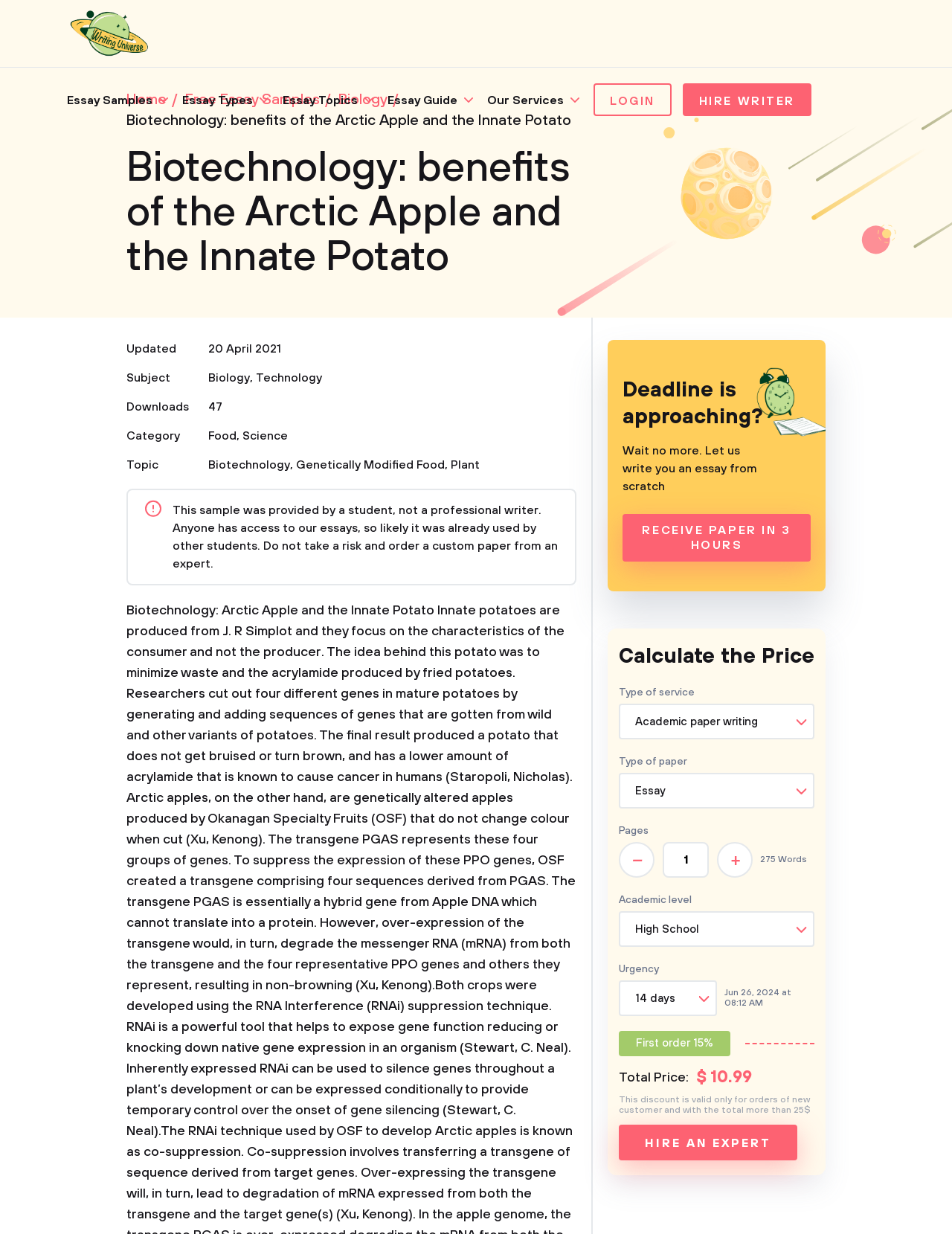Analyze the image and deliver a detailed answer to the question: What is the purpose of the Innate Potato?

According to the text, the Innate Potato was designed to minimize waste and the acrylamide produced by fried potatoes. This is stated in the sentence 'The idea behind this potato was to minimize waste and the acrylamide produced by fried potatoes.'